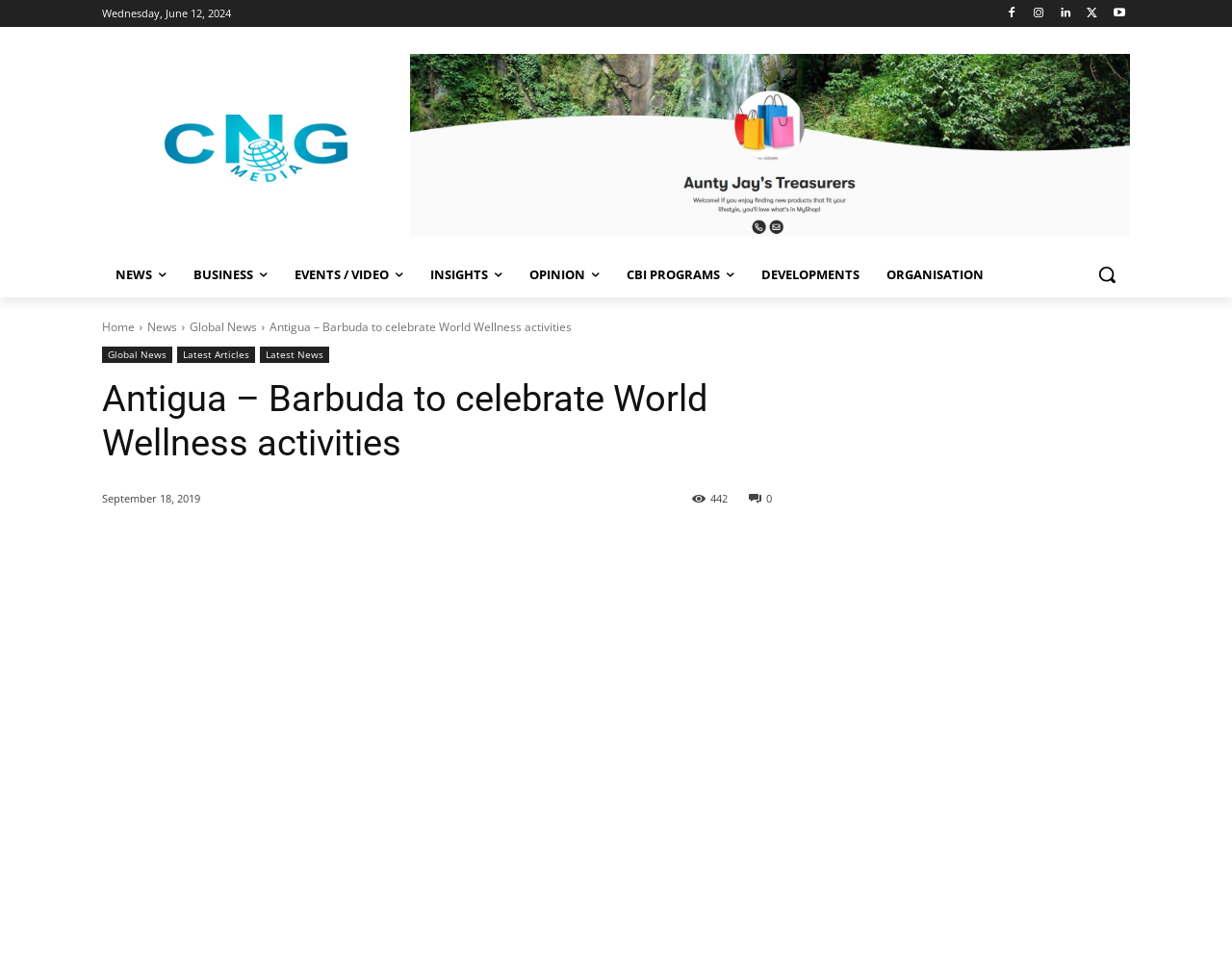Determine the bounding box coordinates of the region to click in order to accomplish the following instruction: "Go to the news page". Provide the coordinates as four float numbers between 0 and 1, specifically [left, top, right, bottom].

[0.12, 0.333, 0.144, 0.351]